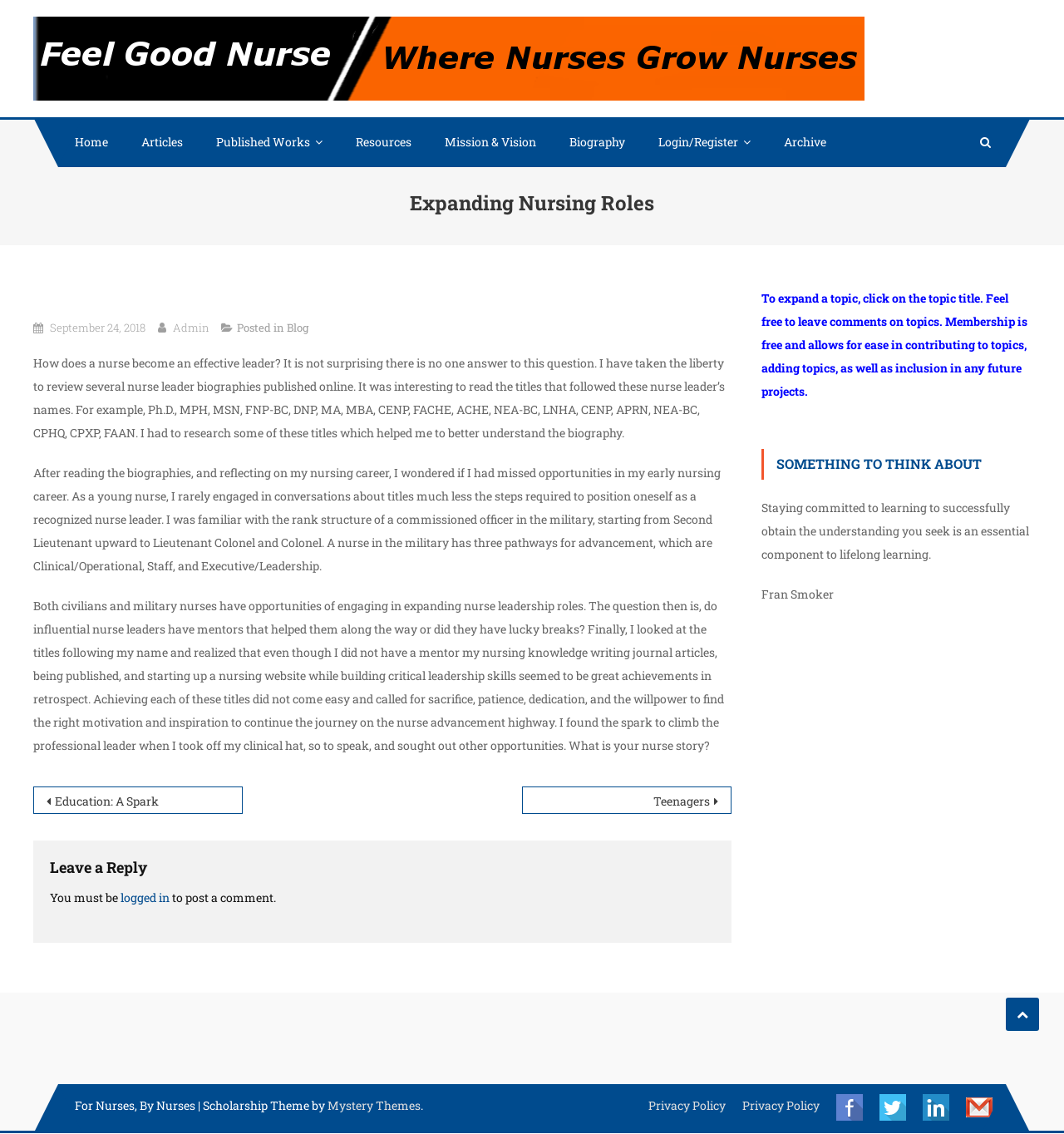What is the tagline of the website?
Look at the image and respond with a one-word or short-phrase answer.

Where nurses grow nurses!